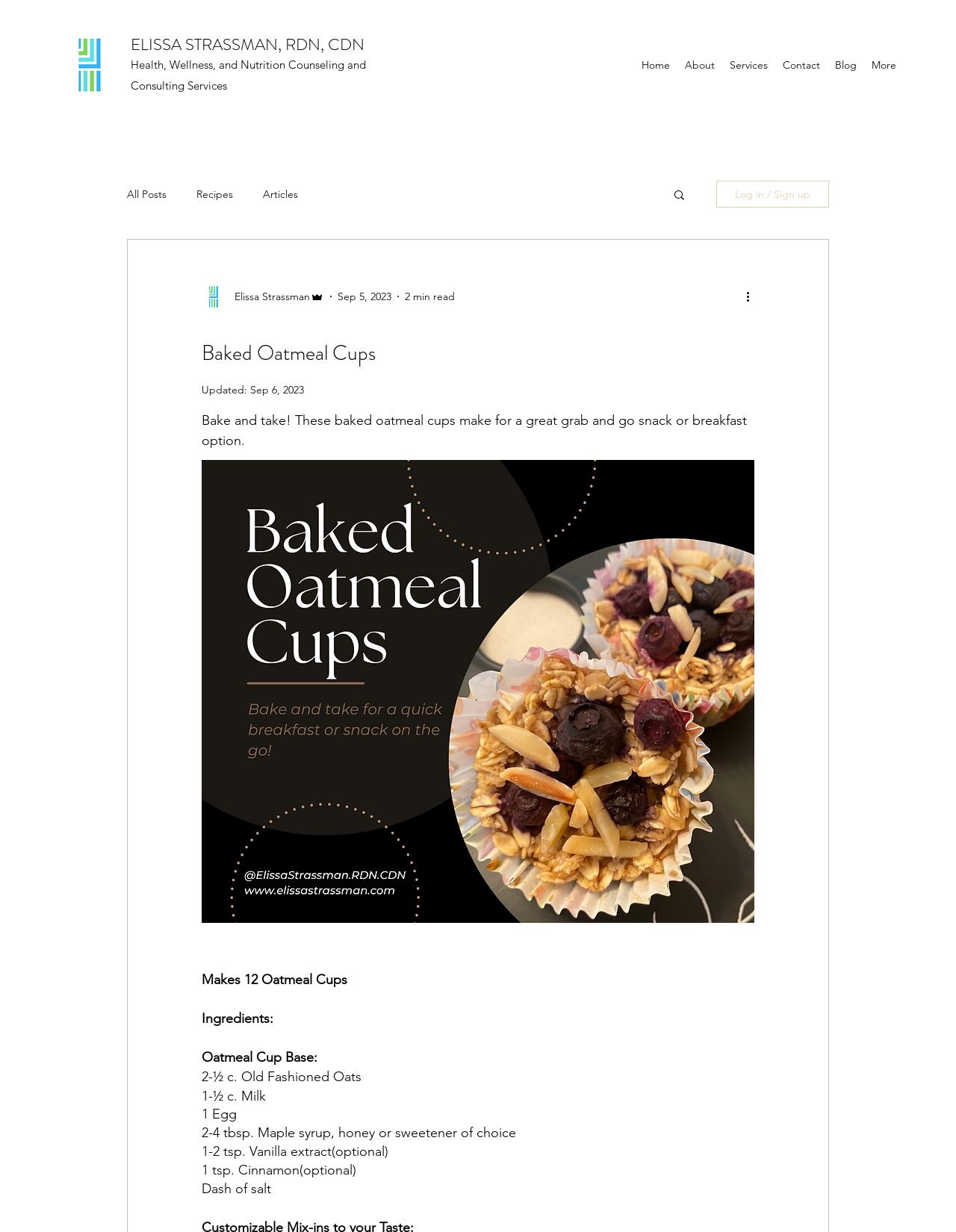Please extract the webpage's main title and generate its text content.

Baked Oatmeal Cups